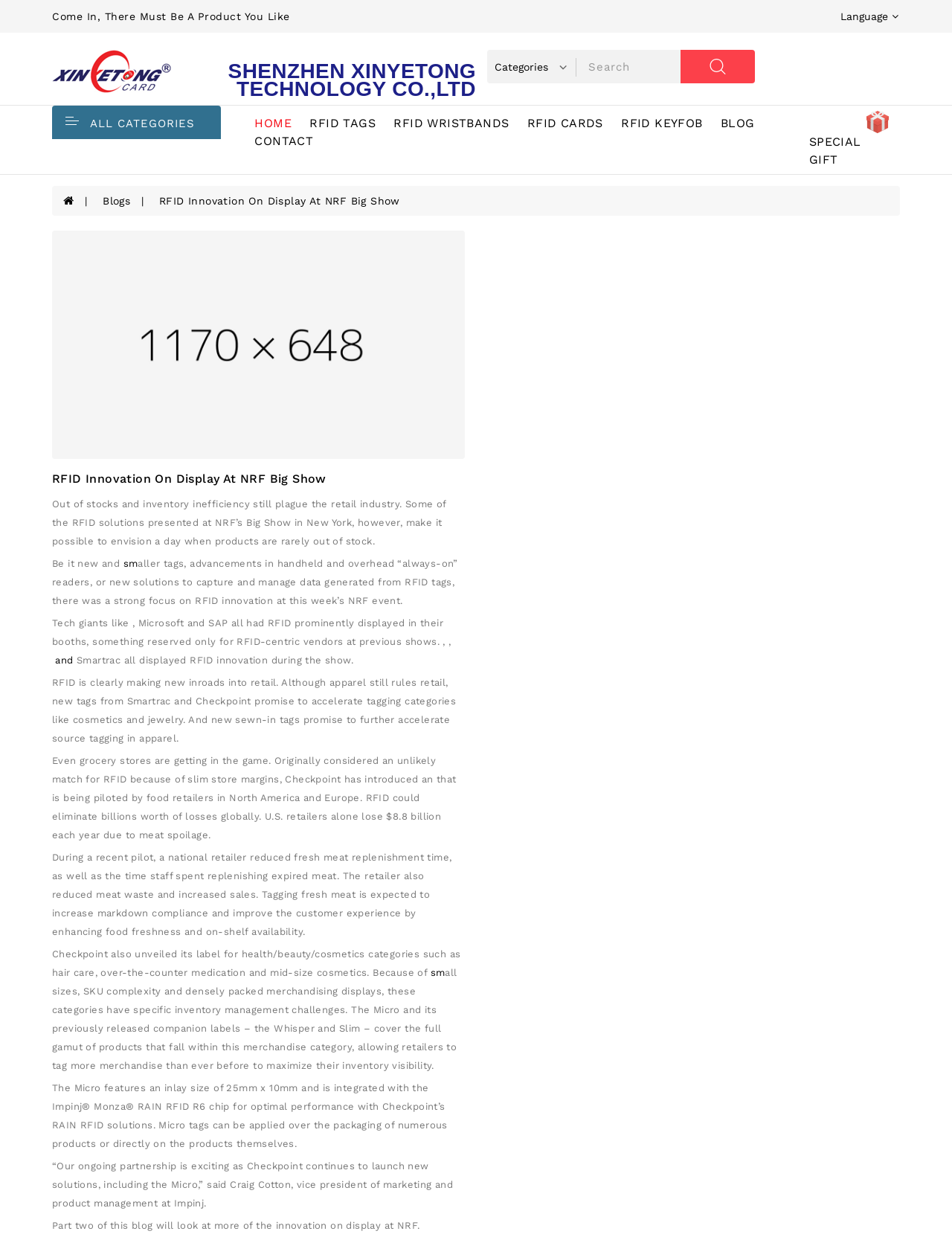Please identify the bounding box coordinates of the clickable region that I should interact with to perform the following instruction: "Visit the company homepage". The coordinates should be expressed as four float numbers between 0 and 1, i.e., [left, top, right, bottom].

[0.055, 0.04, 0.18, 0.076]